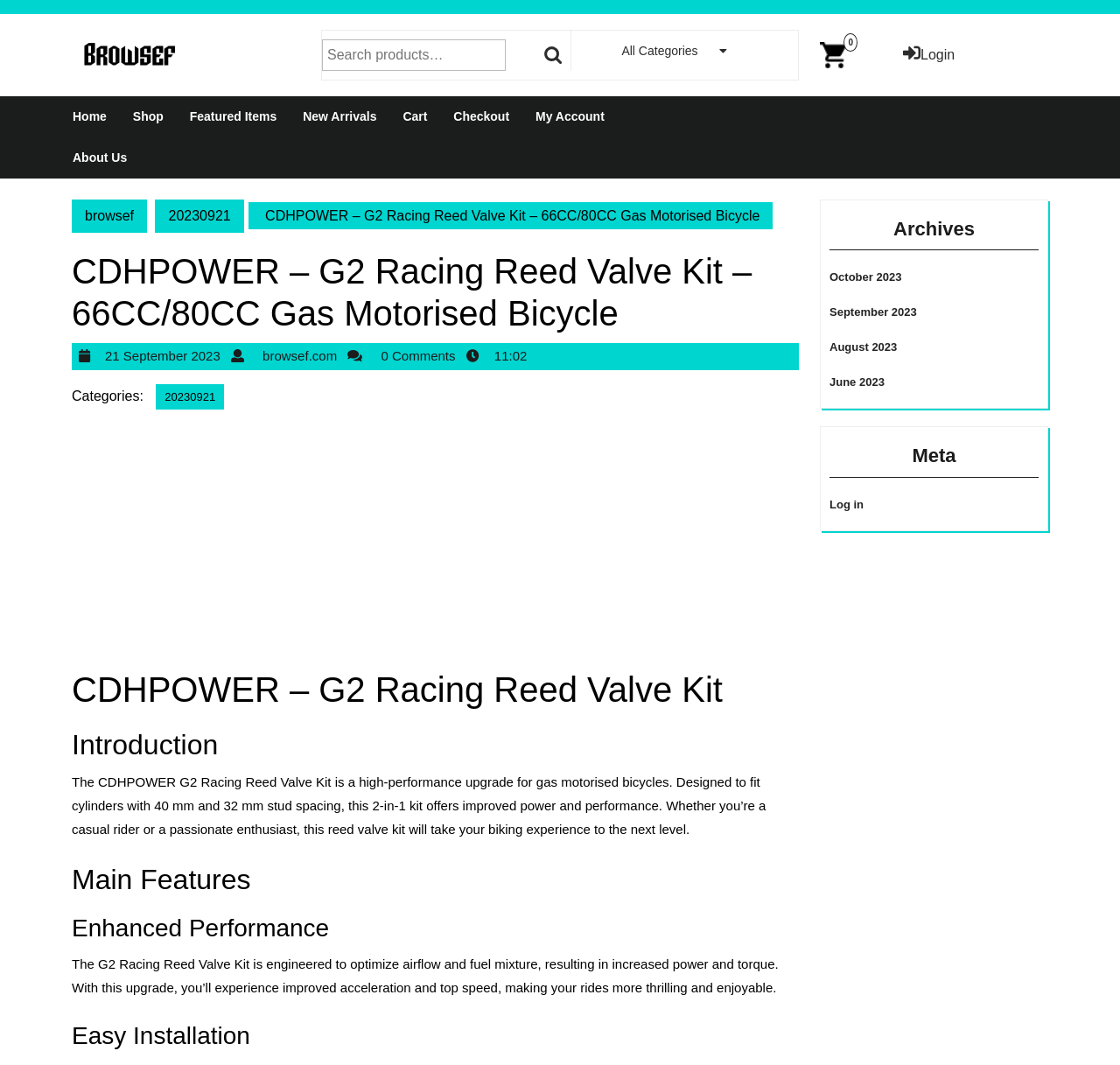Identify the bounding box for the described UI element. Provide the coordinates in (top-left x, top-left y, bottom-right x, bottom-right y) format with values ranging from 0 to 1: August 2023

[0.741, 0.32, 0.801, 0.332]